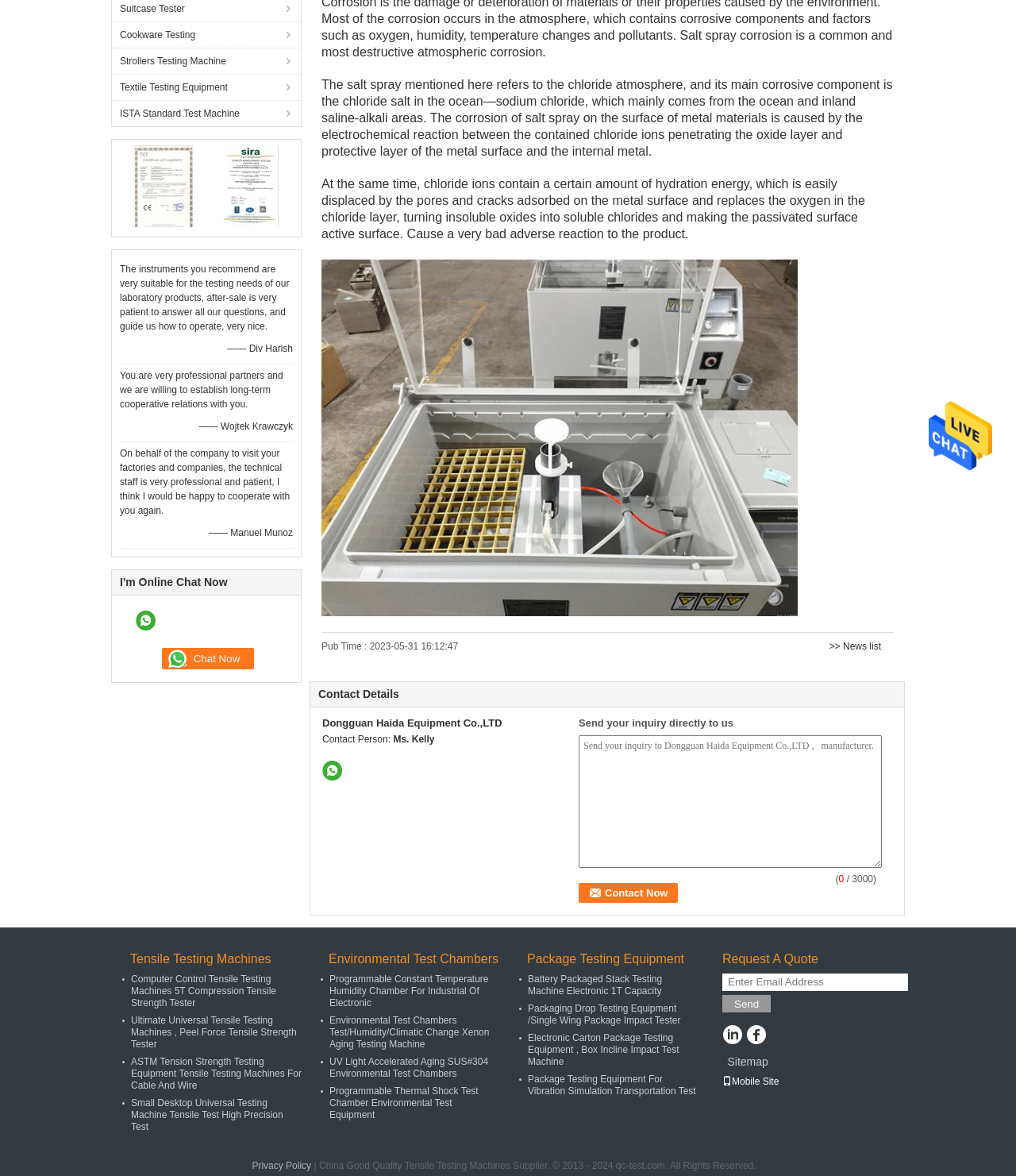Provide the bounding box coordinates of the HTML element this sentence describes: "title="Dongguan Haida Equipment Co.,LTD Facebook"". The bounding box coordinates consist of four float numbers between 0 and 1, i.e., [left, top, right, bottom].

[0.734, 0.871, 0.754, 0.891]